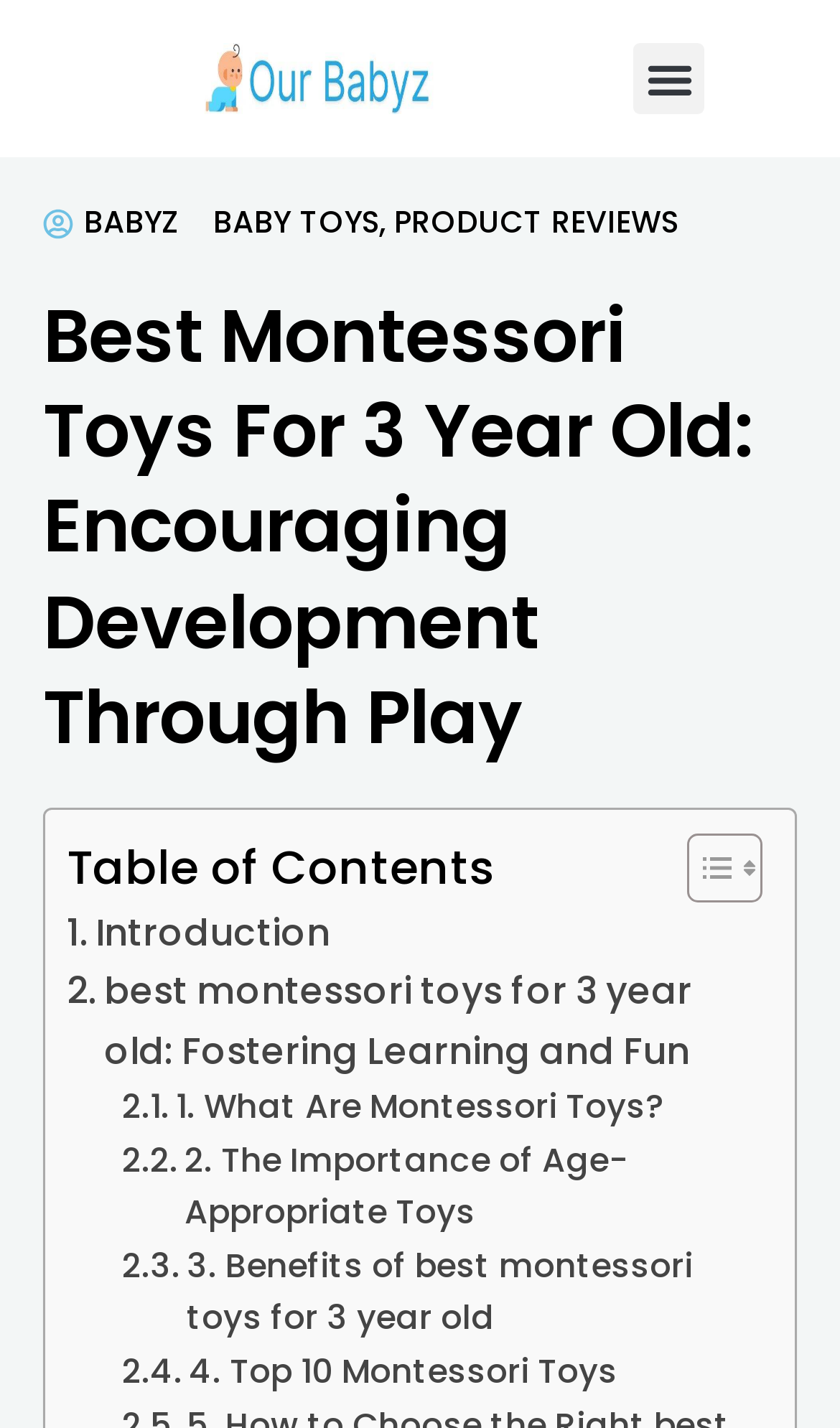Extract the text of the main heading from the webpage.

Best Montessori Toys For 3 Year Old: Encouraging Development Through Play